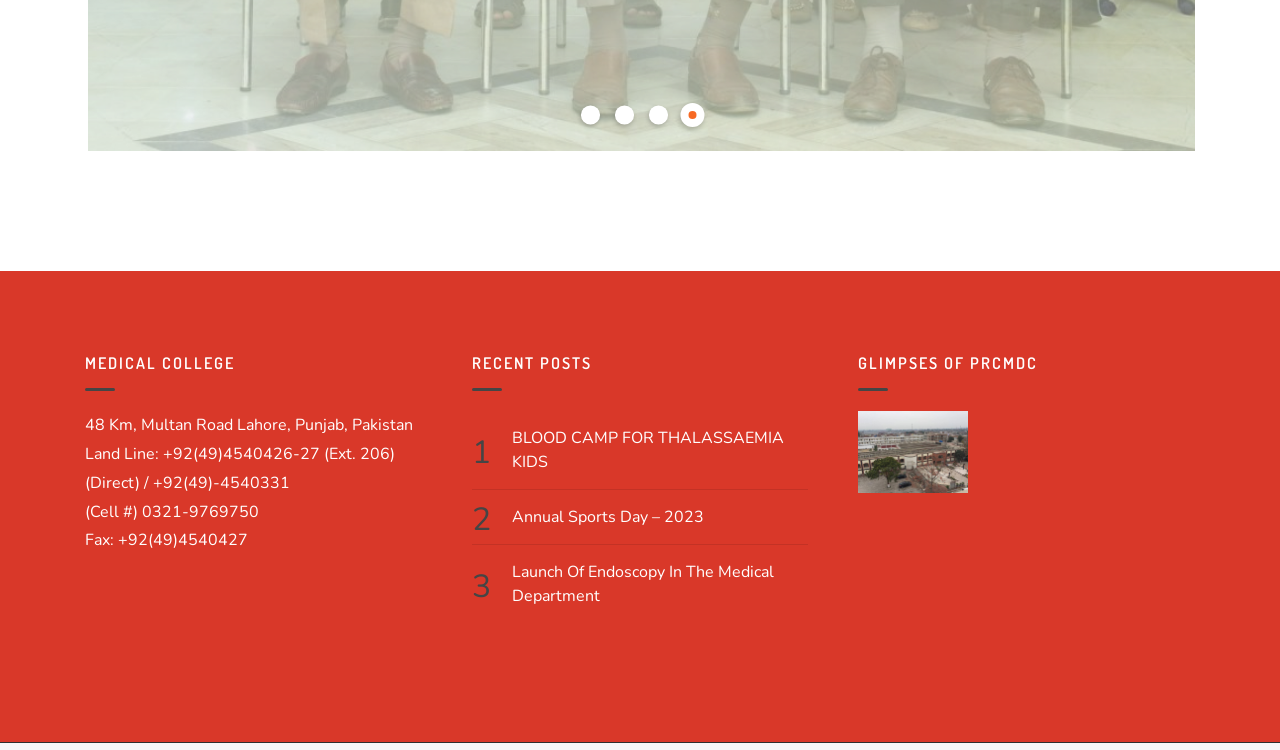Respond with a single word or short phrase to the following question: 
What is the phone number for direct contact?

+92(49)-4540331